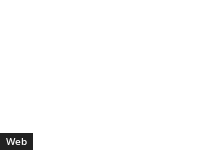Where is the image positioned?
Deliver a detailed and extensive answer to the question.

The image is positioned prominently in the footer section of the page, serving as a visual enhancement to the content that emphasizes the importance of mobile responsiveness in modern e-commerce.